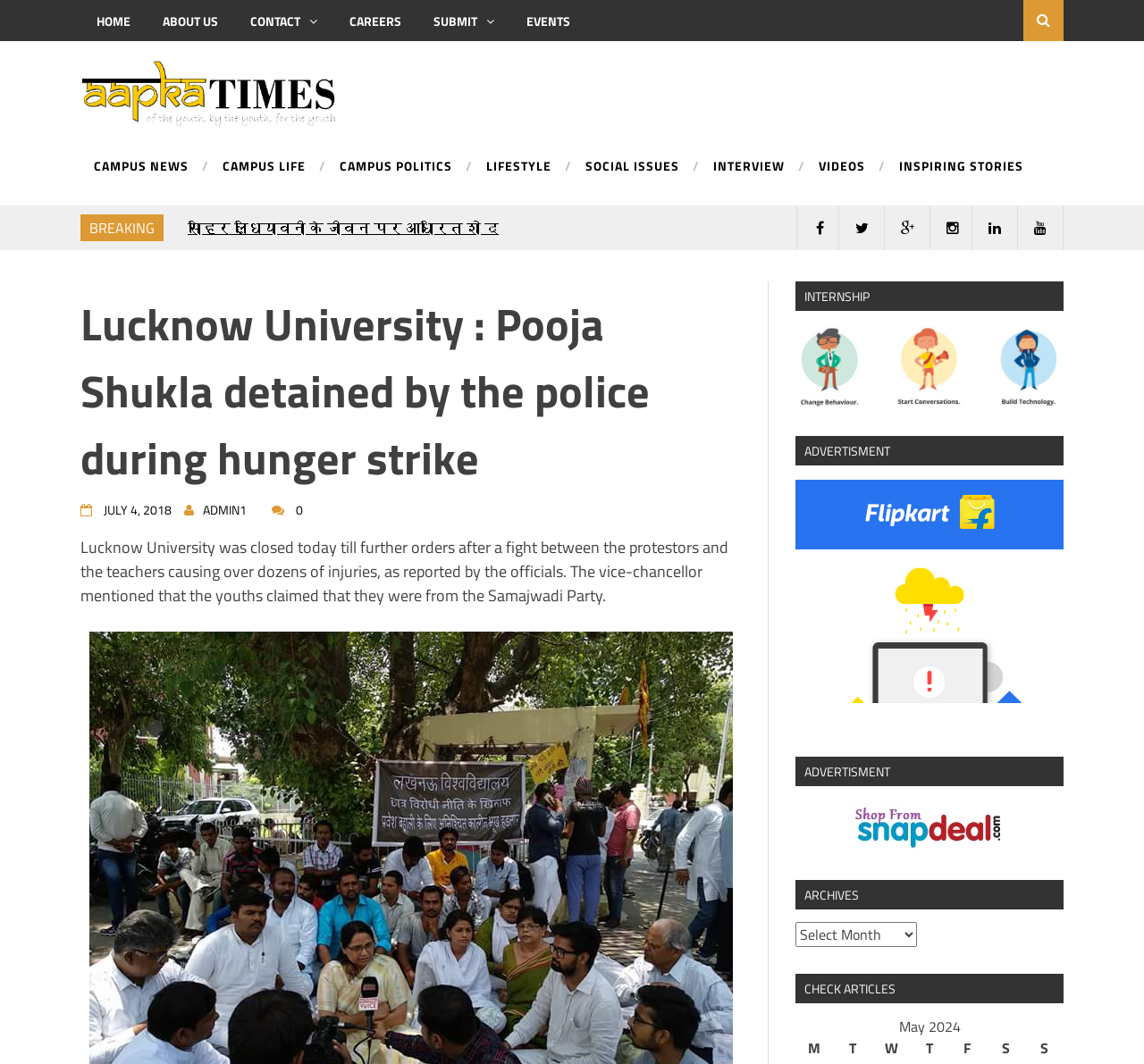Determine the bounding box coordinates for the area that needs to be clicked to fulfill this task: "Check the INTERNSHIP section". The coordinates must be given as four float numbers between 0 and 1, i.e., [left, top, right, bottom].

[0.695, 0.264, 0.93, 0.292]